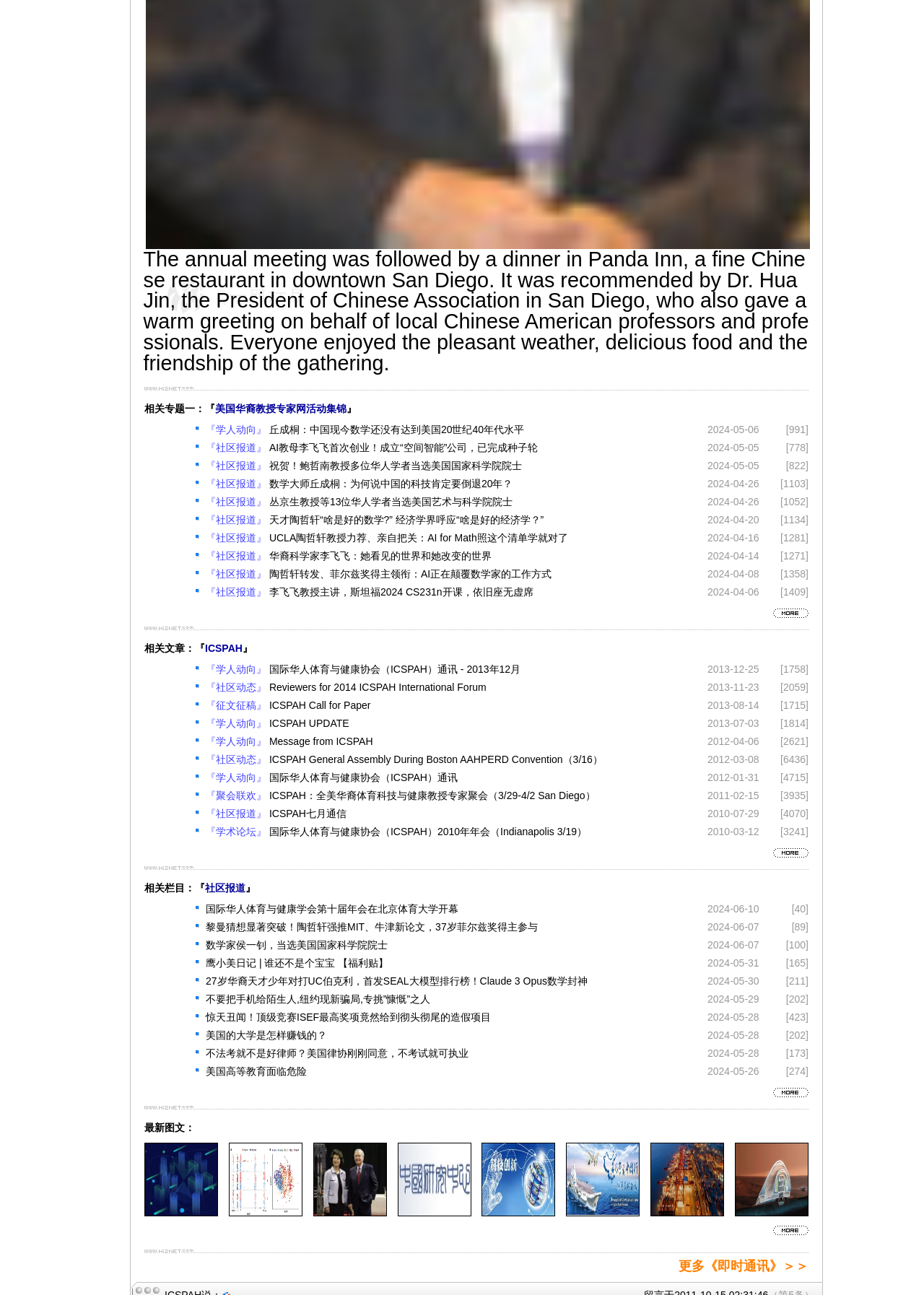What is the name of the professor who gave a warm greeting on behalf of local Chinese American professors and professionals?
Observe the image and answer the question with a one-word or short phrase response.

Dr. Hua Jin